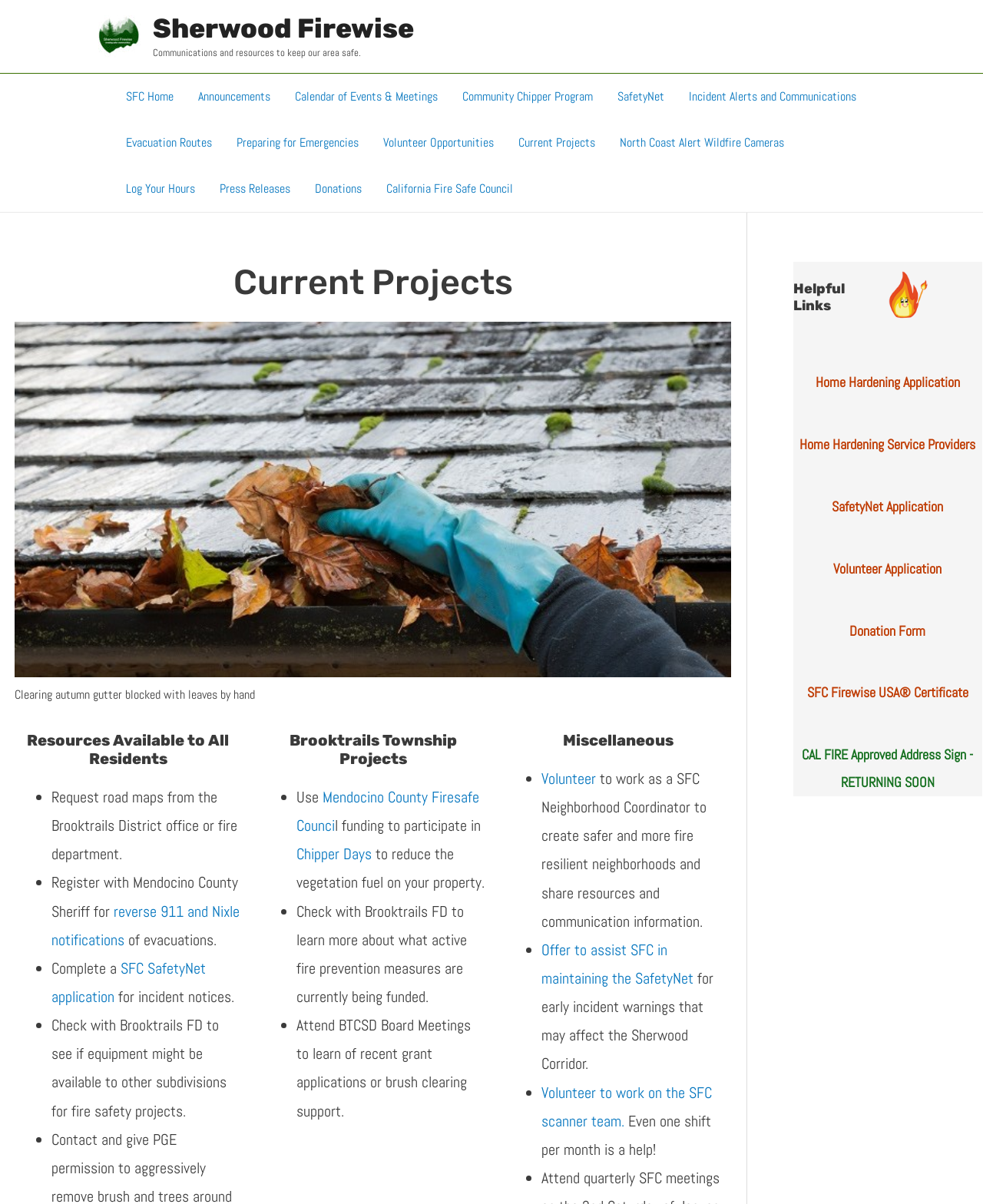What is the purpose of the SFC SafetyNet application?
With the help of the image, please provide a detailed response to the question.

The purpose of the SFC SafetyNet application can be found in the resources available to all residents section, which states that it is for incident notices.